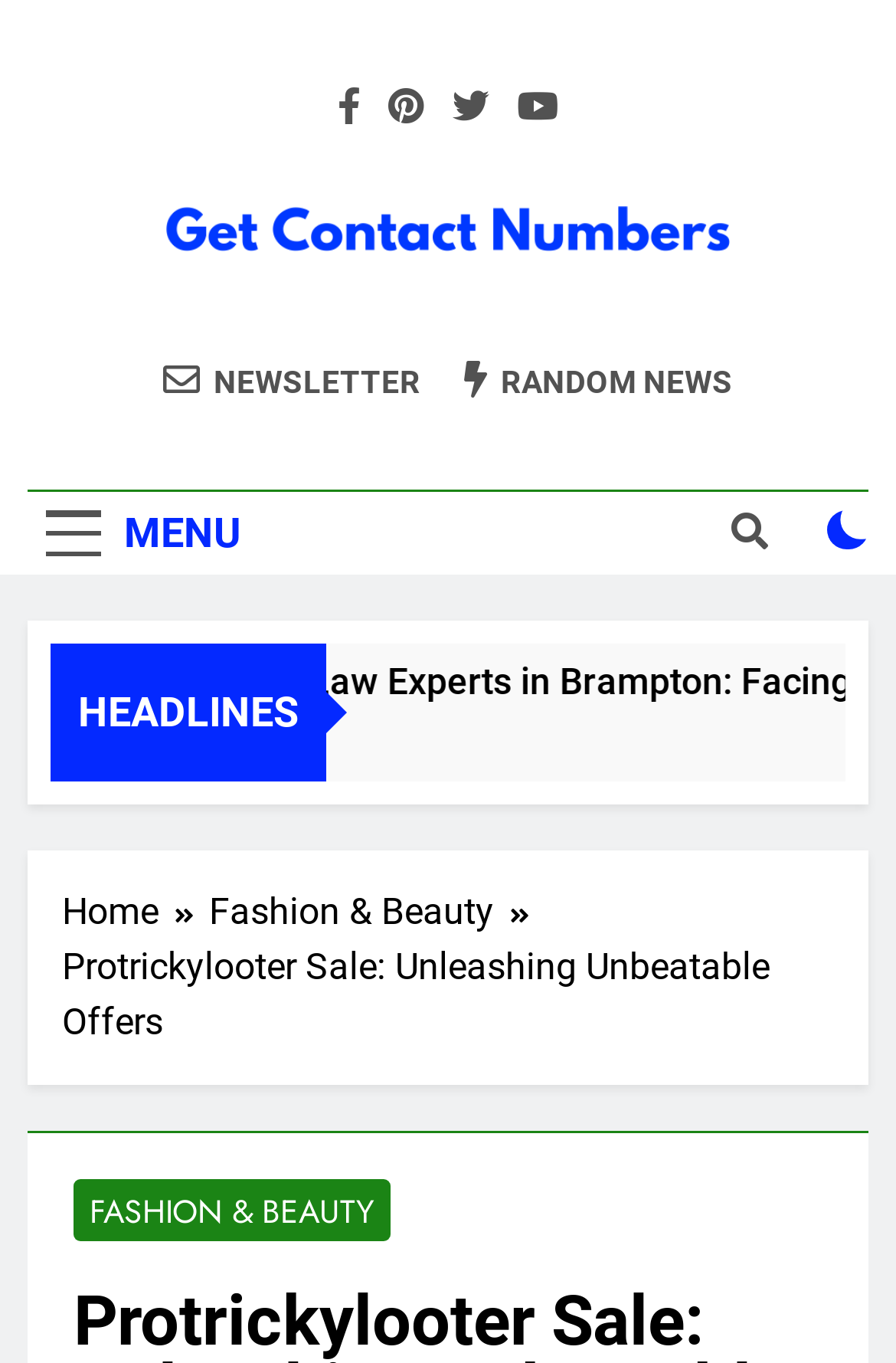What is the category of the current sale?
Look at the image and construct a detailed response to the question.

I looked at the navigation section labeled 'Breadcrumbs' and found the second link, which has the text 'Fashion & Beauty '. Therefore, the category of the current sale is 'Fashion & Beauty'.